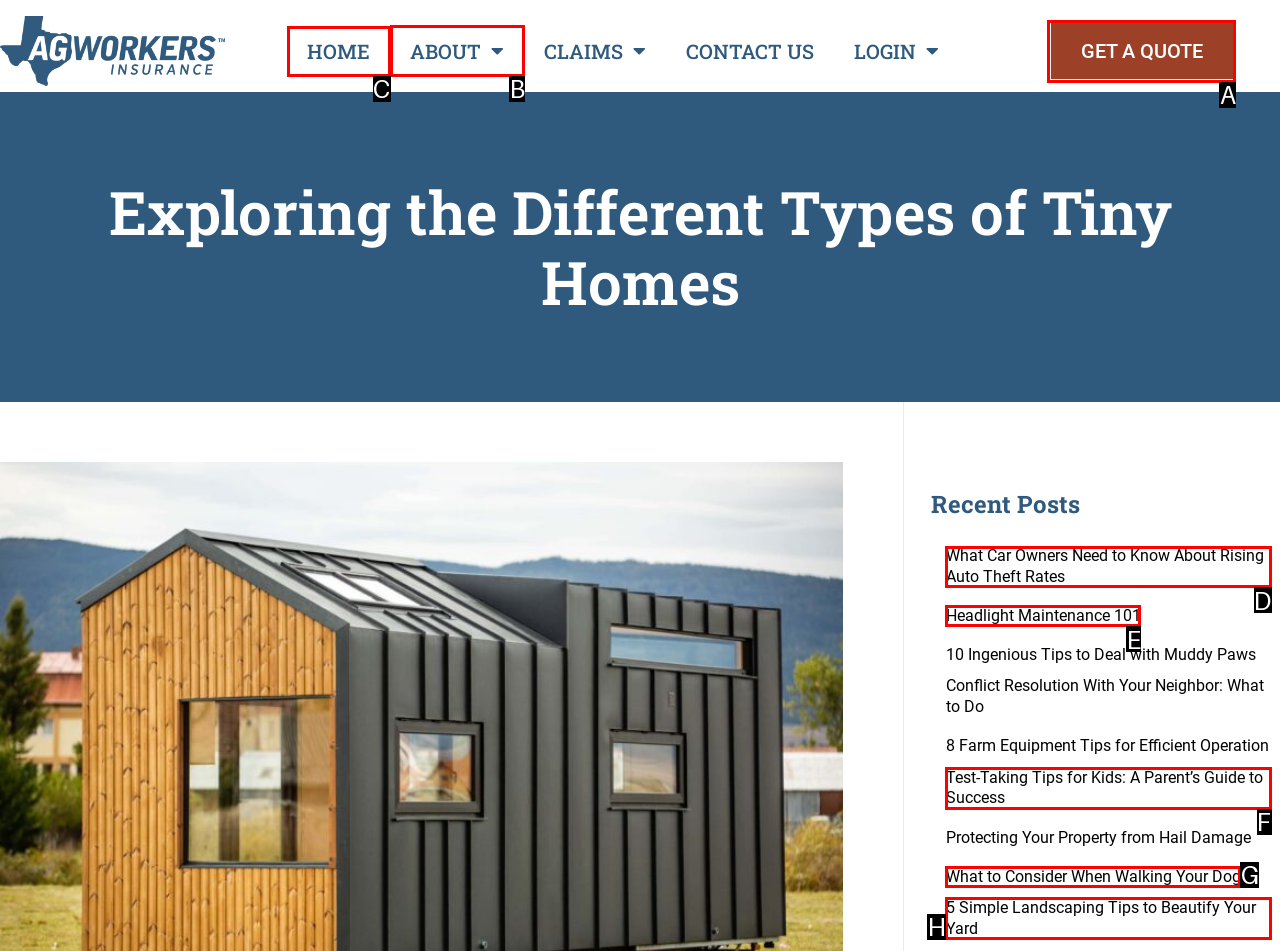Identify the correct UI element to click for the following task: read about the website Choose the option's letter based on the given choices.

B